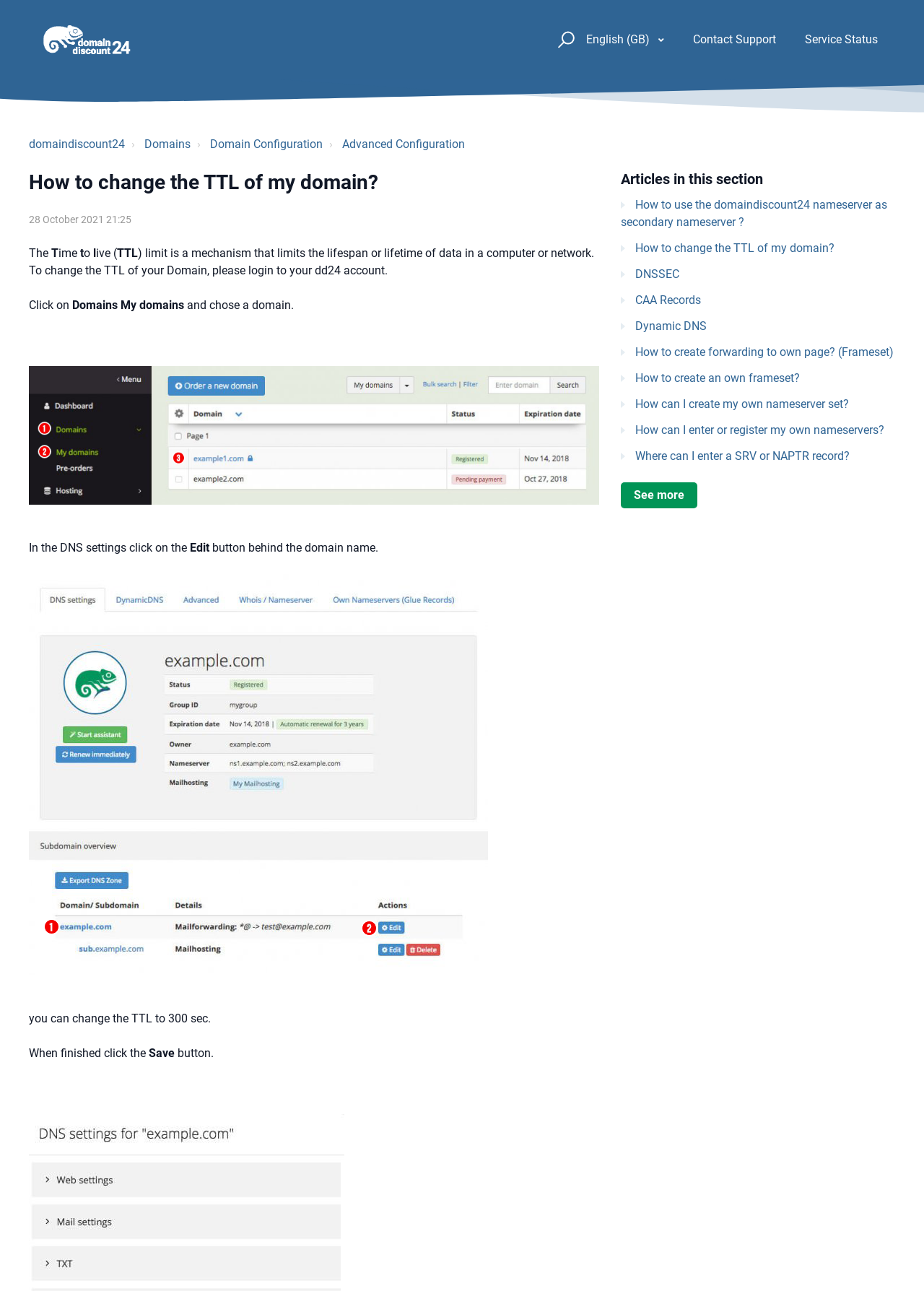Can you identify the bounding box coordinates of the clickable region needed to carry out this instruction: 'Click the 'Logo' link'? The coordinates should be four float numbers within the range of 0 to 1, stated as [left, top, right, bottom].

[0.031, 0.02, 0.153, 0.042]